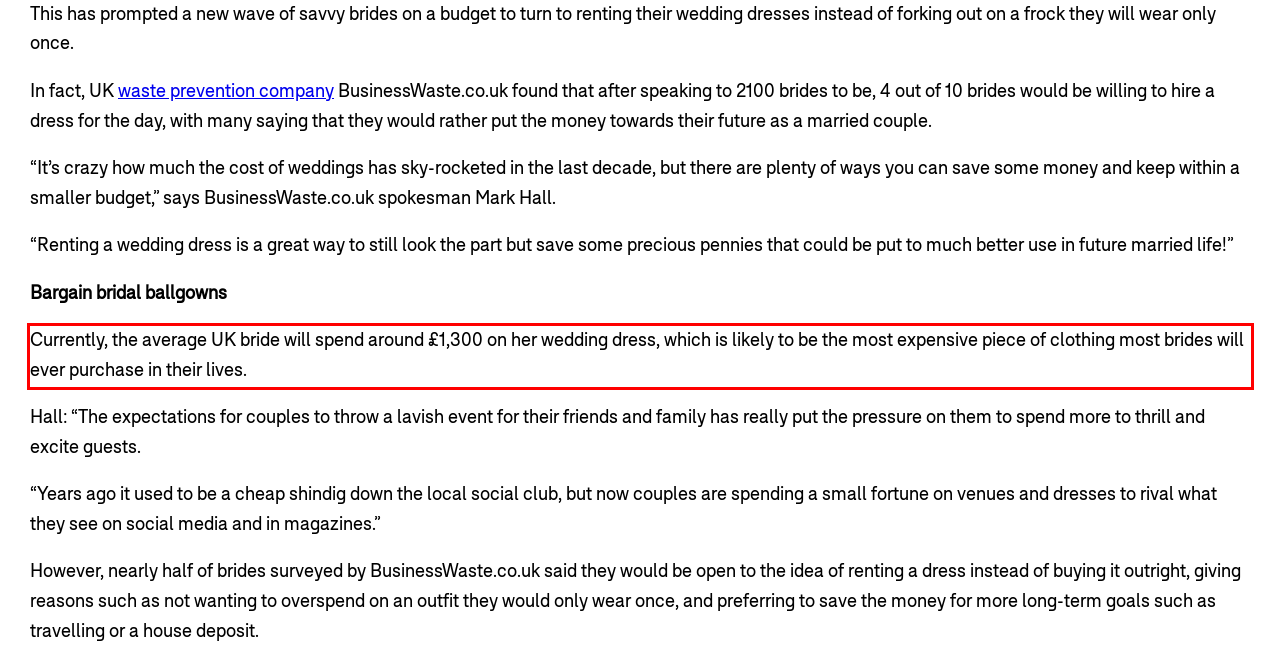Look at the provided screenshot of the webpage and perform OCR on the text within the red bounding box.

Currently, the average UK bride will spend around £1,300 on her wedding dress, which is likely to be the most expensive piece of clothing most brides will ever purchase in their lives.